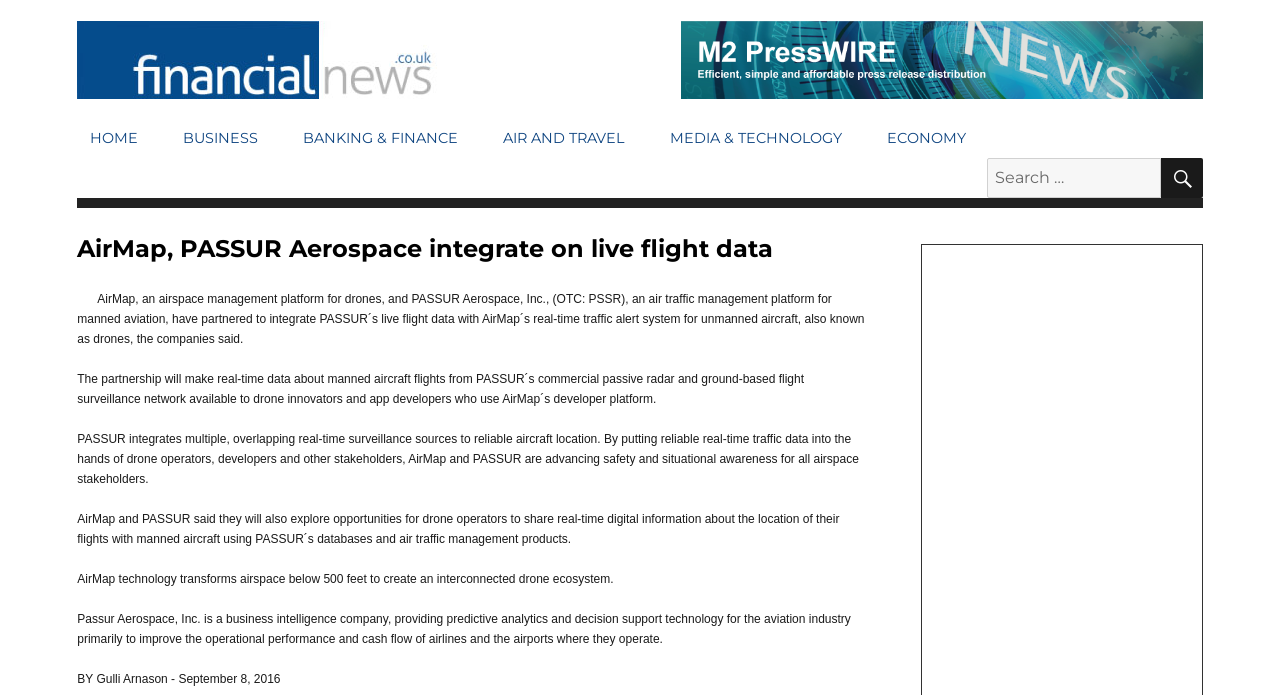Carefully examine the image and provide an in-depth answer to the question: What is the purpose of the partnership?

According to the webpage, the partnership will make real-time data about manned aircraft flights from PASSUR´s commercial passive radar and ground-based flight surveillance network available to drone innovators and app developers who use AirMap´s developer platform, thereby advancing safety and situational awareness for all airspace stakeholders.